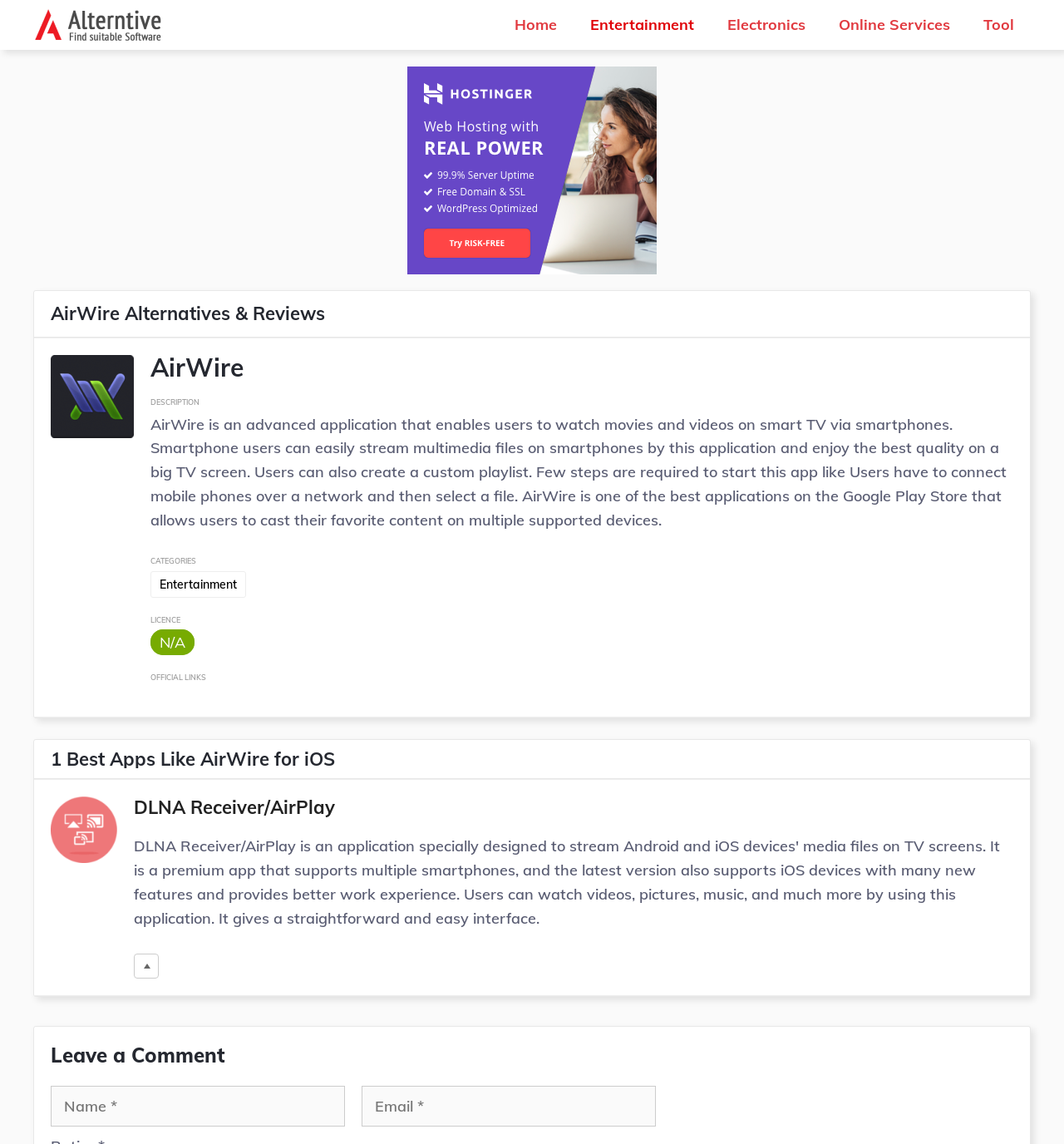Please determine the bounding box coordinates of the element's region to click in order to carry out the following instruction: "Enter your email in the input field". The coordinates should be four float numbers between 0 and 1, i.e., [left, top, right, bottom].

[0.34, 0.949, 0.616, 0.985]